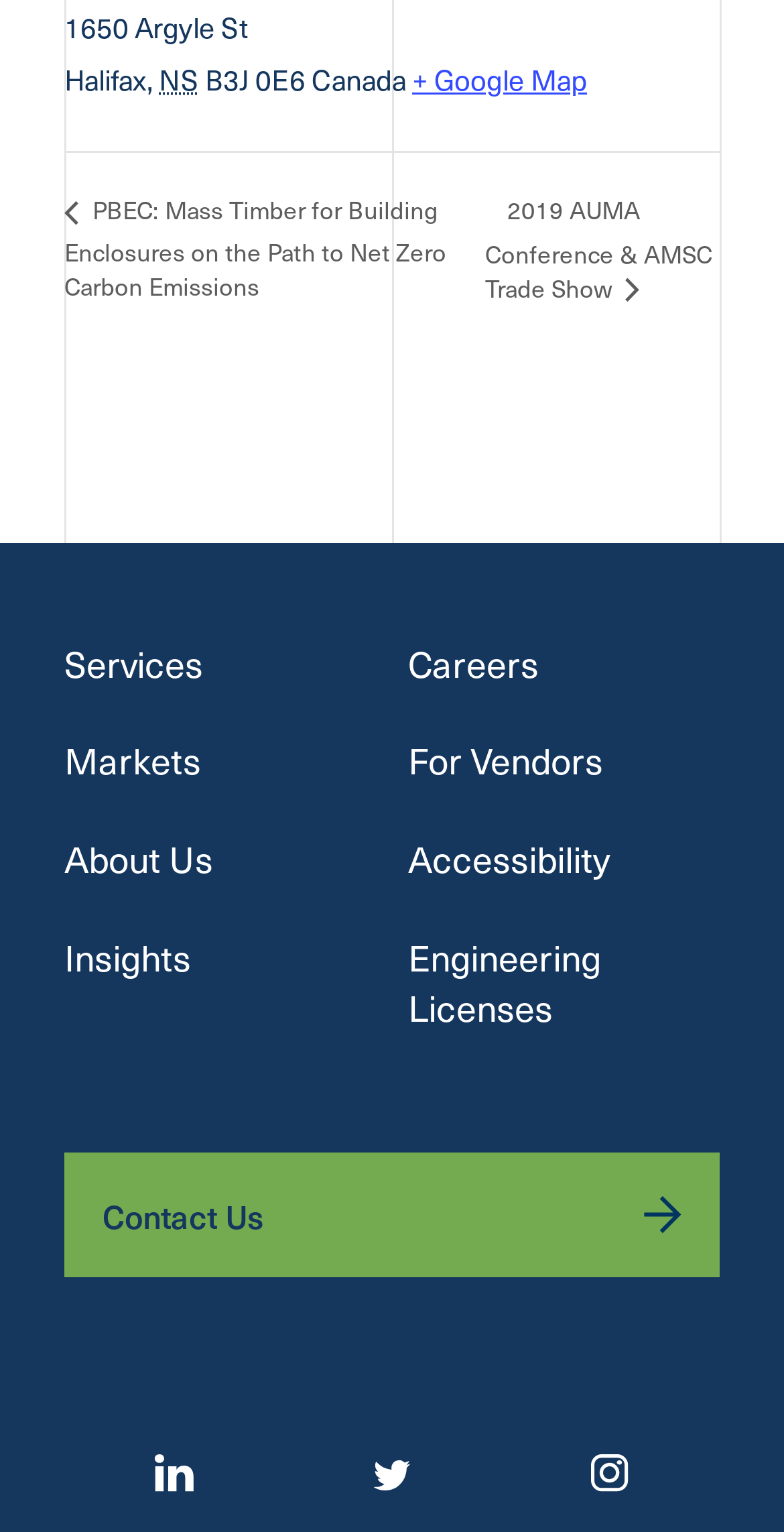Please identify the bounding box coordinates of the clickable element to fulfill the following instruction: "Visit LinkedIn page". The coordinates should be four float numbers between 0 and 1, i.e., [left, top, right, bottom].

[0.156, 0.939, 0.289, 0.99]